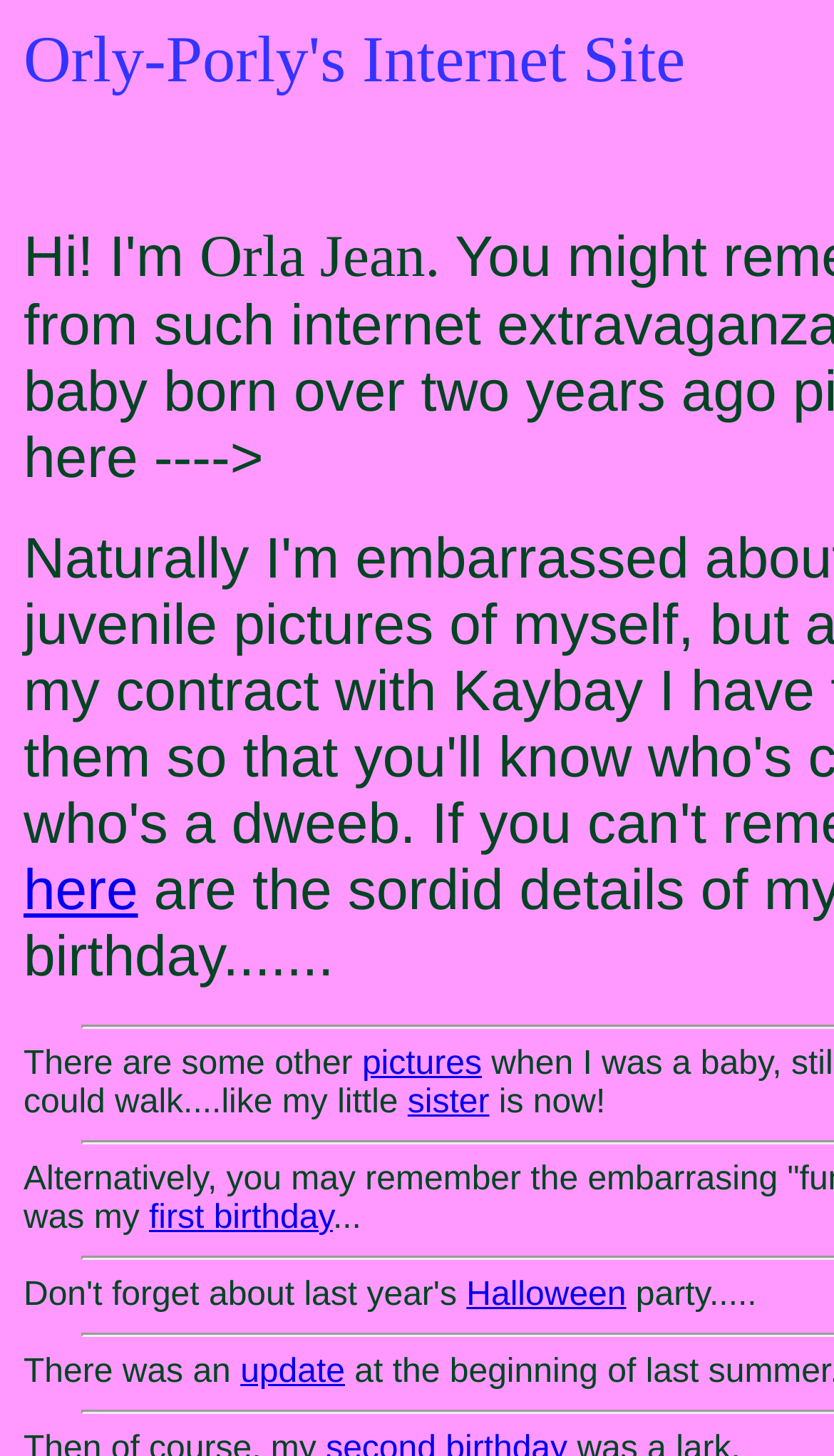What is the relationship between the person mentioned and 'sister'?
Please answer the question as detailed as possible.

The link 'sister' suggests that the person mentioned on the webpage has a sister, implying that the person is the sister's sibling.